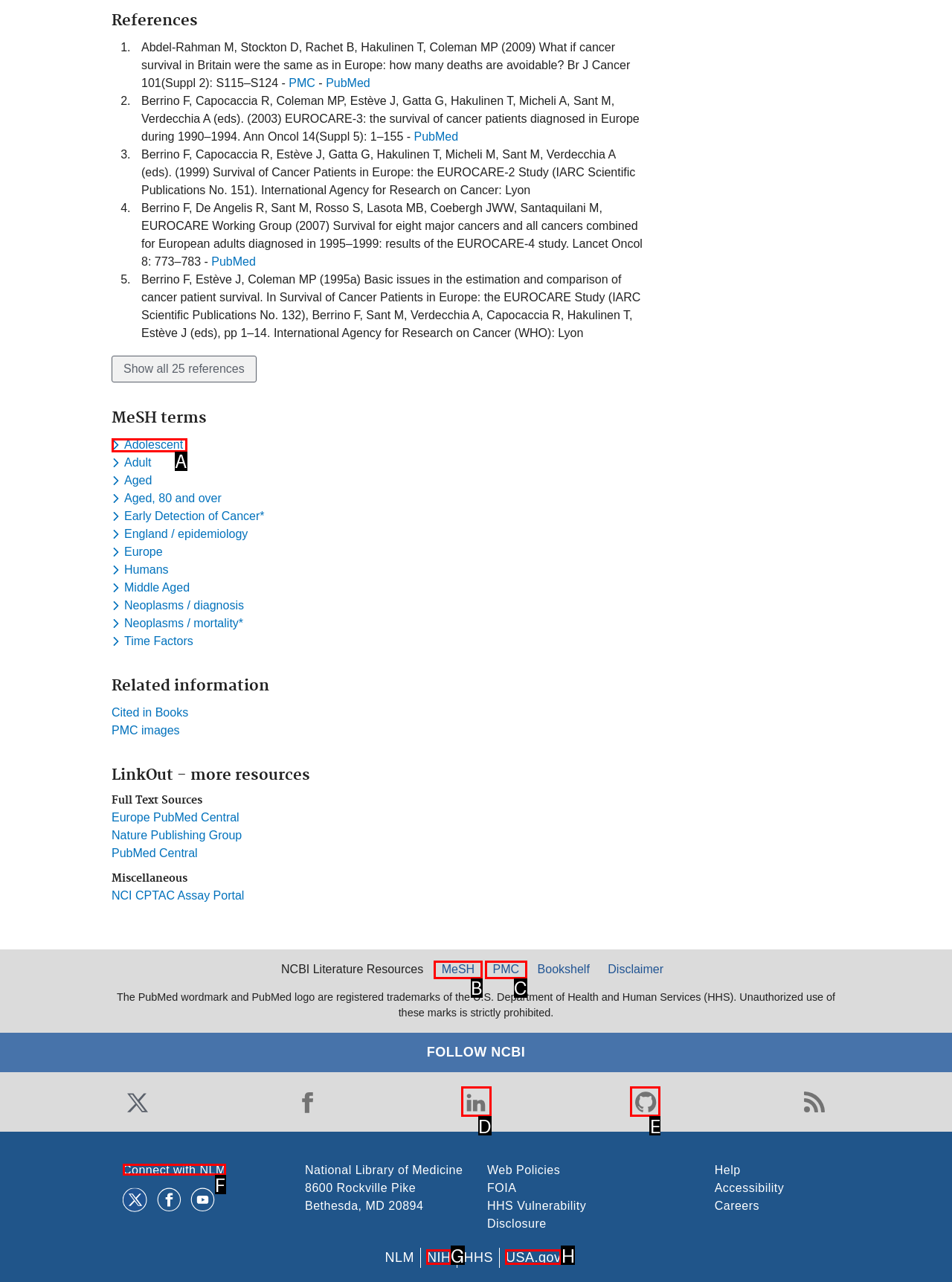Determine which element should be clicked for this task: Connect with NLM
Answer with the letter of the selected option.

F